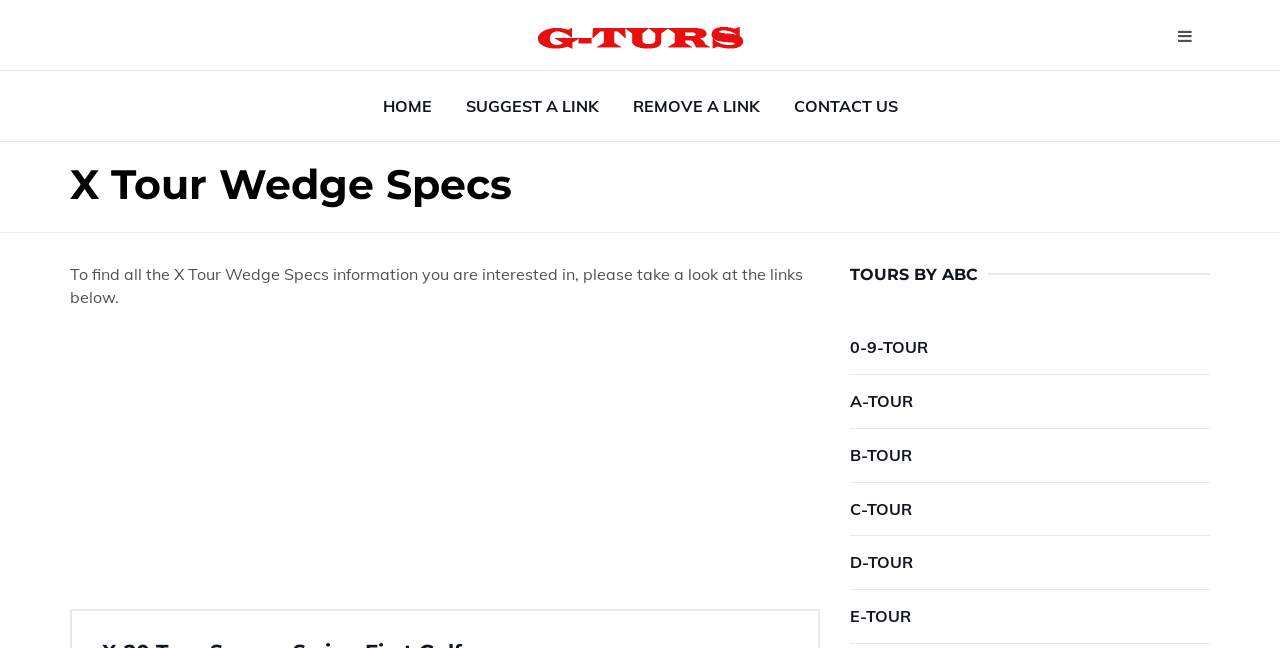What is the content above the tour links?
Please utilize the information in the image to give a detailed response to the question.

Above the tour links, there is a static text that reads 'To find all the X Tour Wedge Specs information you are interested in, please take a look at the links below'.